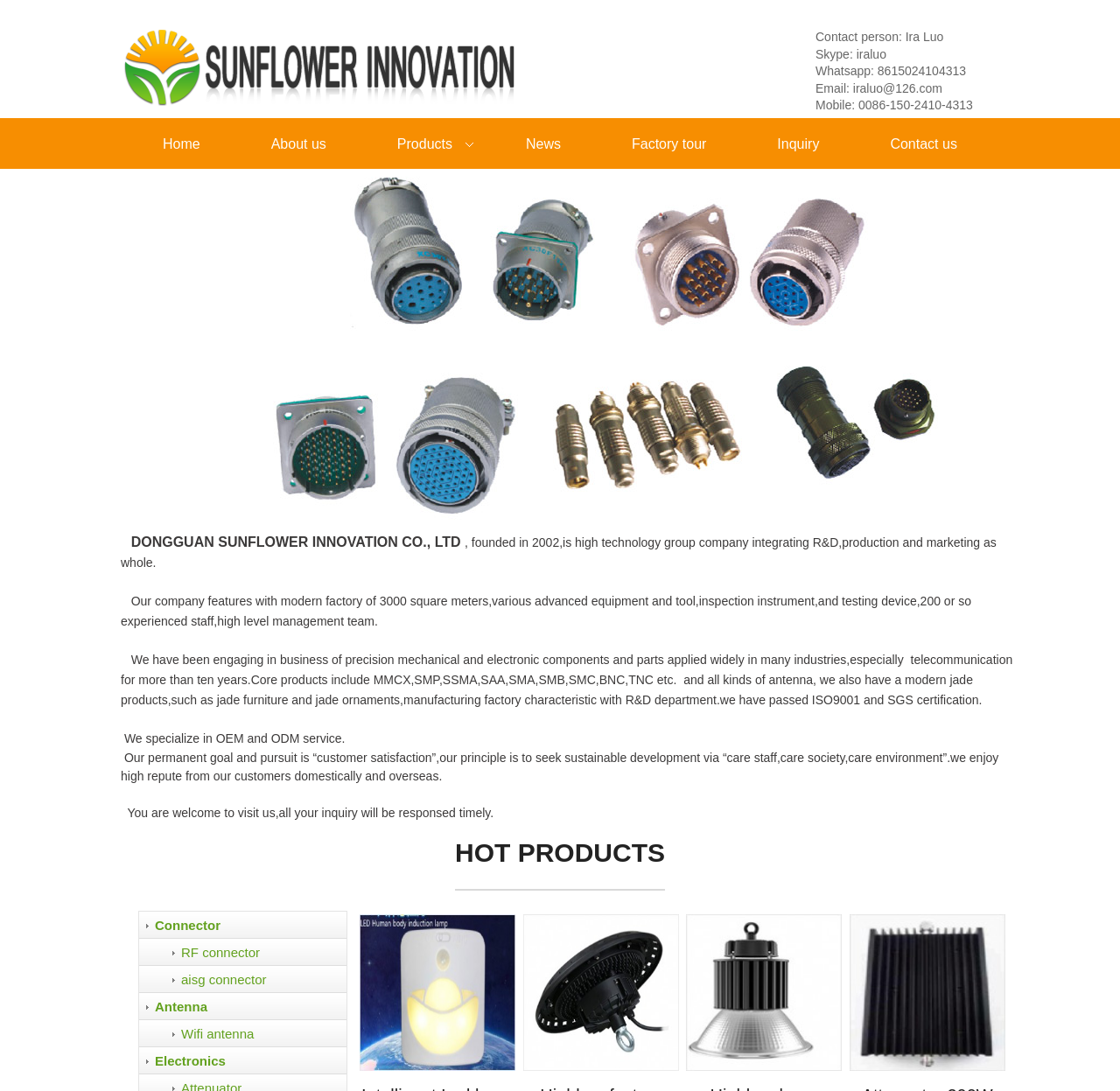Provide the bounding box coordinates for the area that should be clicked to complete the instruction: "View products under 'RF connector'".

[0.148, 0.866, 0.232, 0.88]